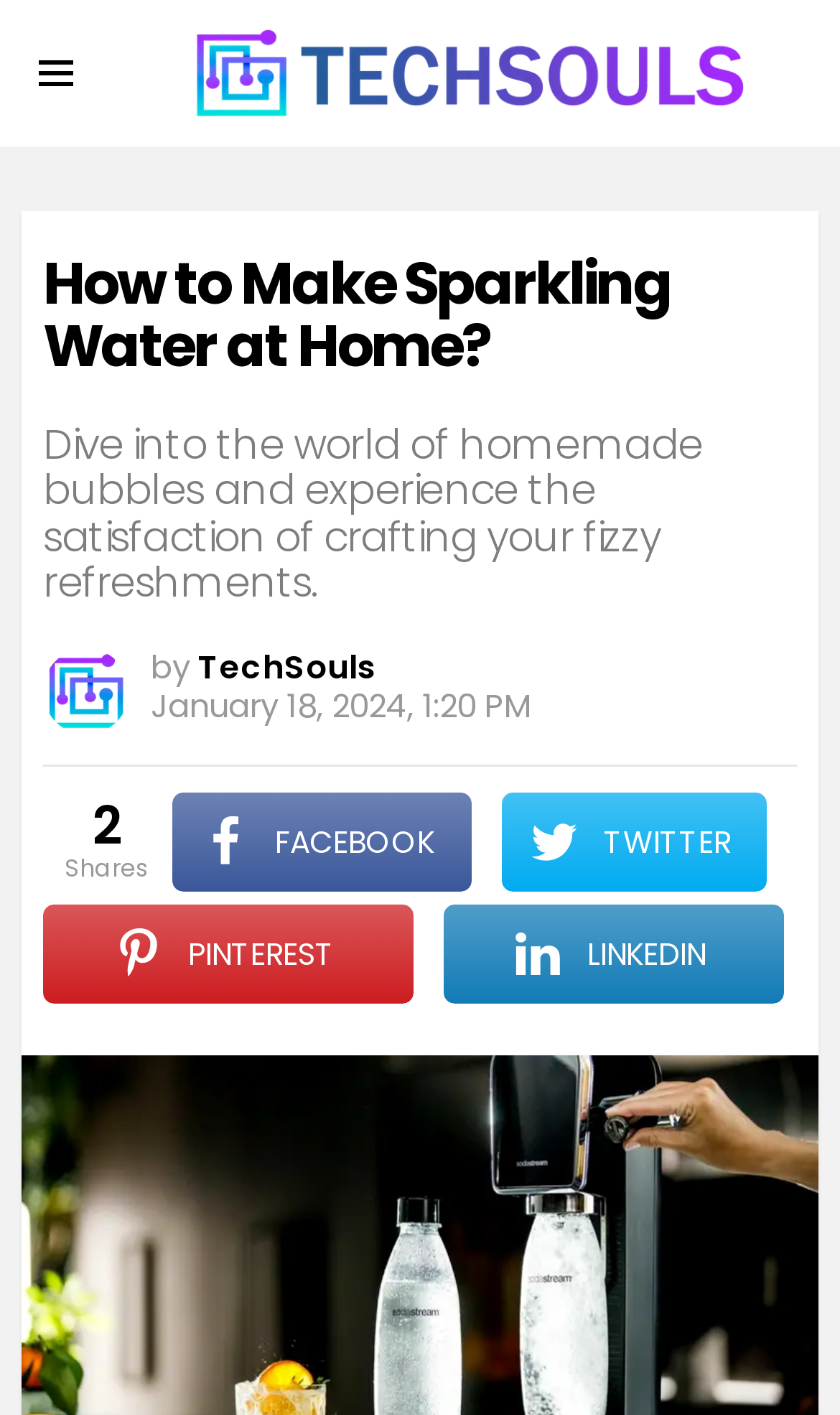Give a detailed account of the webpage, highlighting key information.

The webpage is about making sparkling water at home, with the main title "How to Make Sparkling Water at Home?" prominently displayed at the top. Below the title, there is a subtitle that reads "Dive into the world of homemade bubbles and experience the satisfaction of crafting your fizzy refreshments." 

On the top left, there is a menu icon represented by "\ue018 Menu". Next to it, on the top right, is the website's logo "TechSouls" which is also a link. 

The author of the article is credited as "TechSouls" with a small image of the logo beside it. The article was published on "January 18, 2024, 1:20 PM" as indicated by the timestamp. 

There are social media sharing links below the article information, including Facebook, Twitter, Pinterest, and LinkedIn. These links are positioned horizontally, with Facebook and Twitter on the left, and Pinterest and LinkedIn on the right. 

There is no main content or article body visible in this screenshot, but the introduction and title suggest that the webpage will guide readers on how to make sparkling water at home.